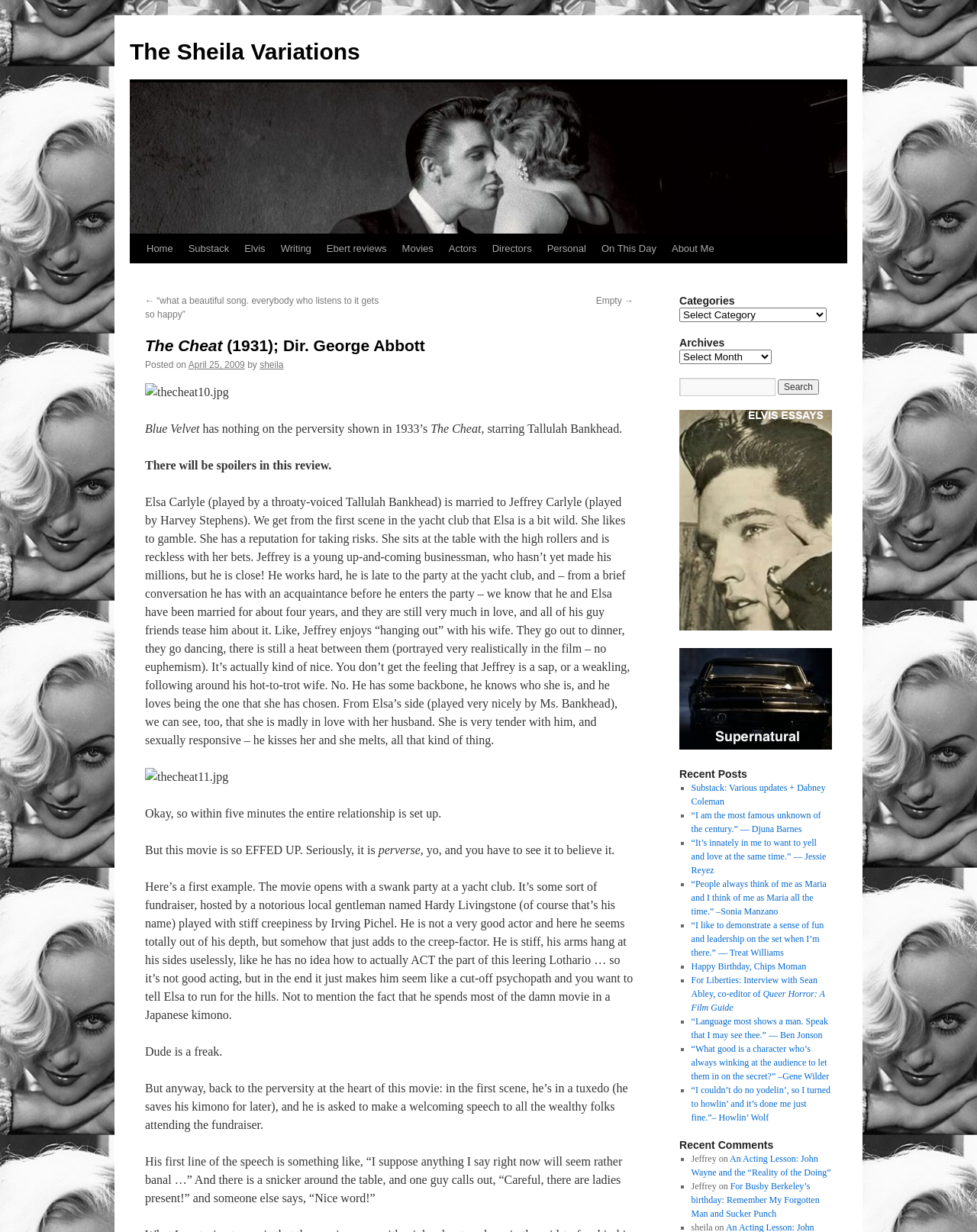Identify the bounding box coordinates of the clickable section necessary to follow the following instruction: "Search for something". The coordinates should be presented as four float numbers from 0 to 1, i.e., [left, top, right, bottom].

[0.695, 0.307, 0.794, 0.322]